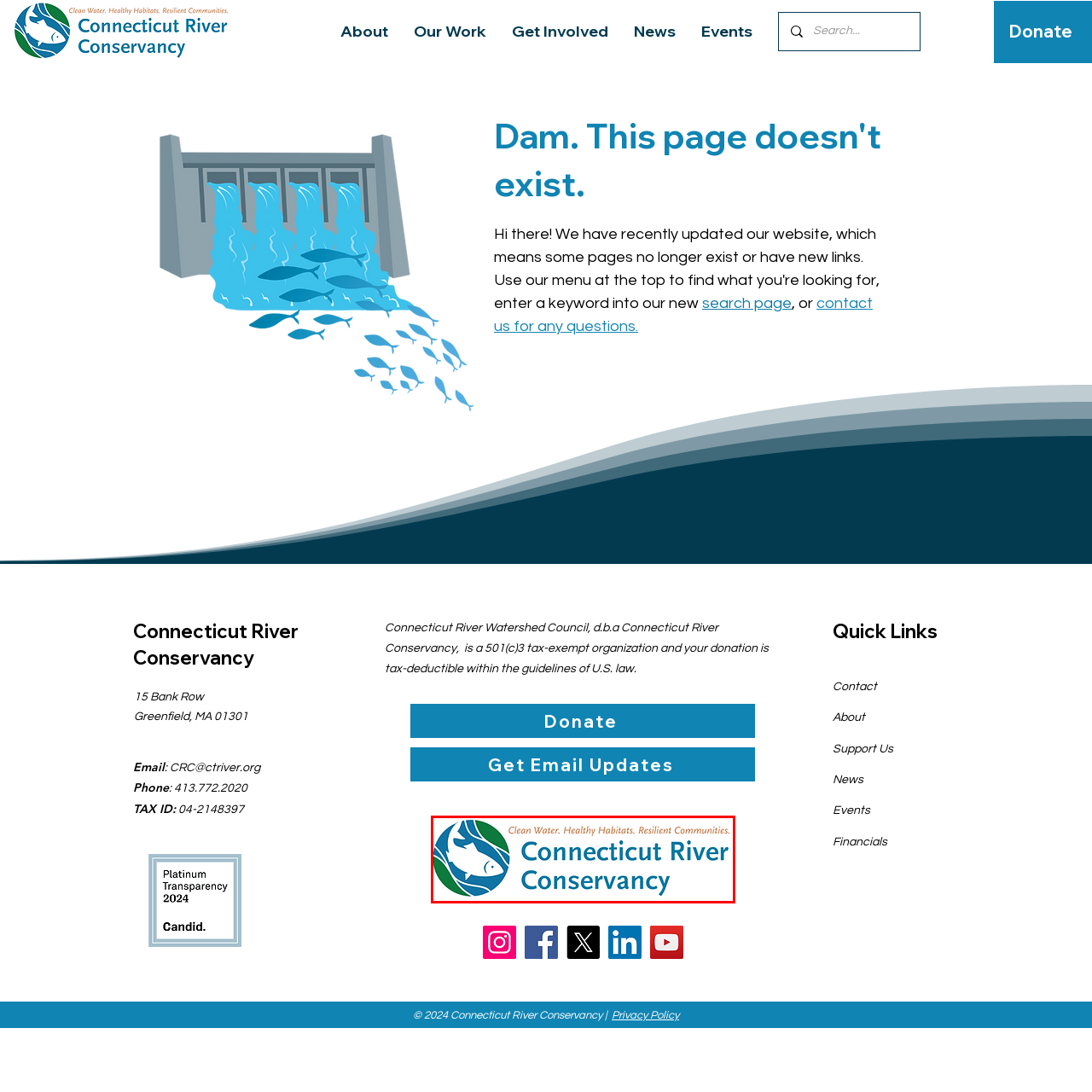What color represents nature in the logo? View the image inside the red bounding box and respond with a concise one-word or short-phrase answer.

Green